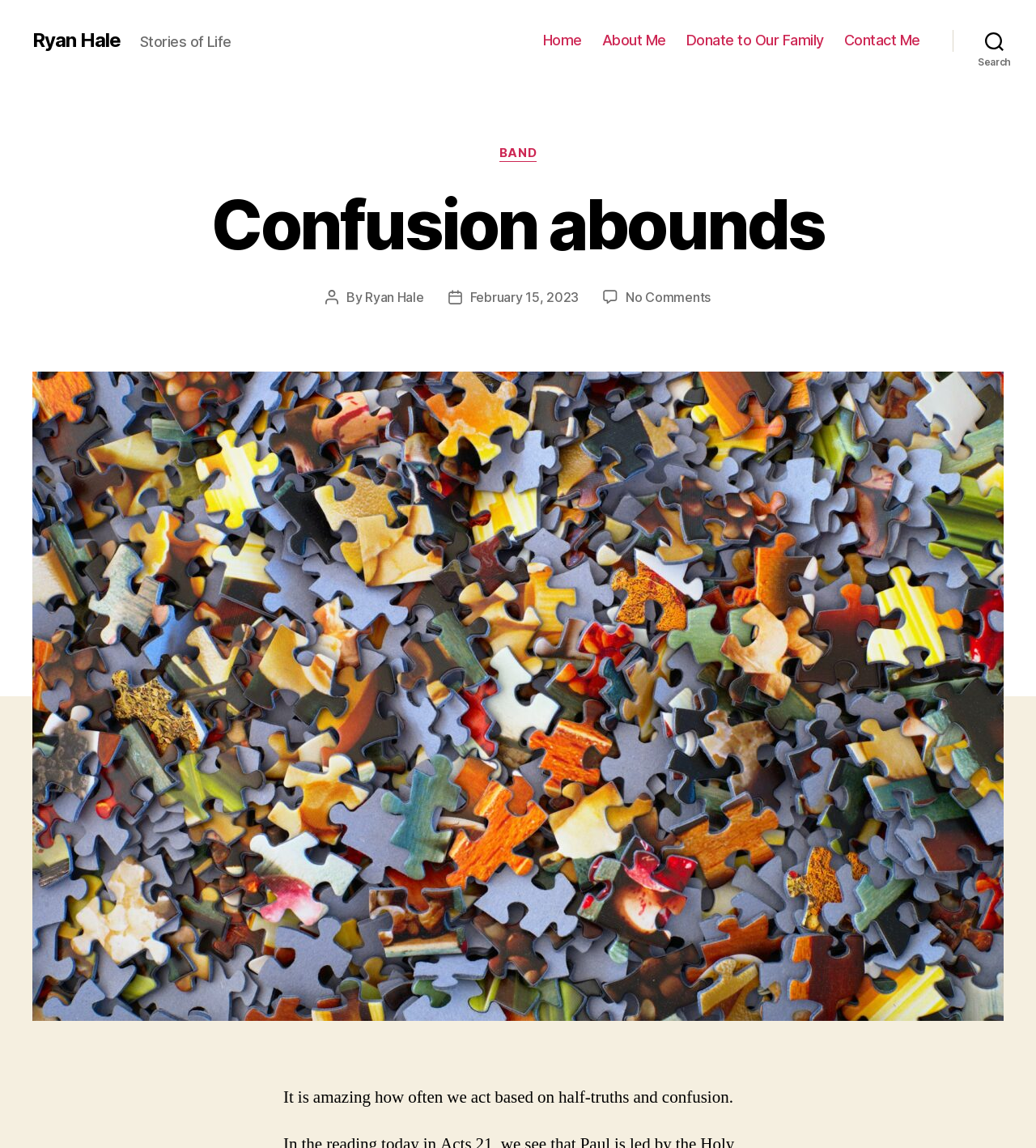Determine the bounding box for the UI element that matches this description: "Runway Edge Light".

None